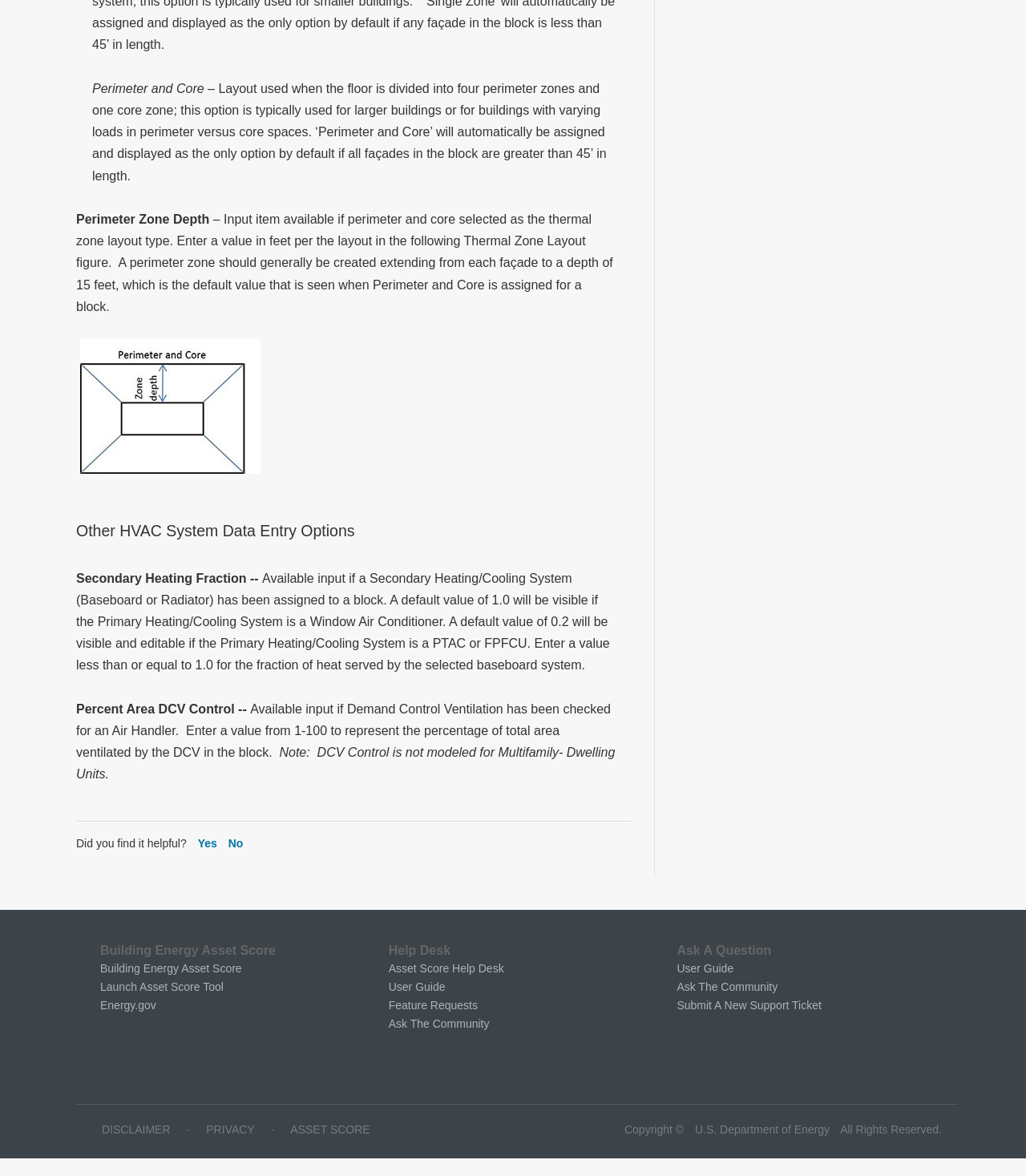What is the default value of Perimeter Zone Depth?
Based on the visual information, provide a detailed and comprehensive answer.

The default value of Perimeter Zone Depth is mentioned in the text description of the 'Perimeter Zone Depth' input item, which is 15 feet. This value is seen when 'Perimeter and Core' is assigned for a block.